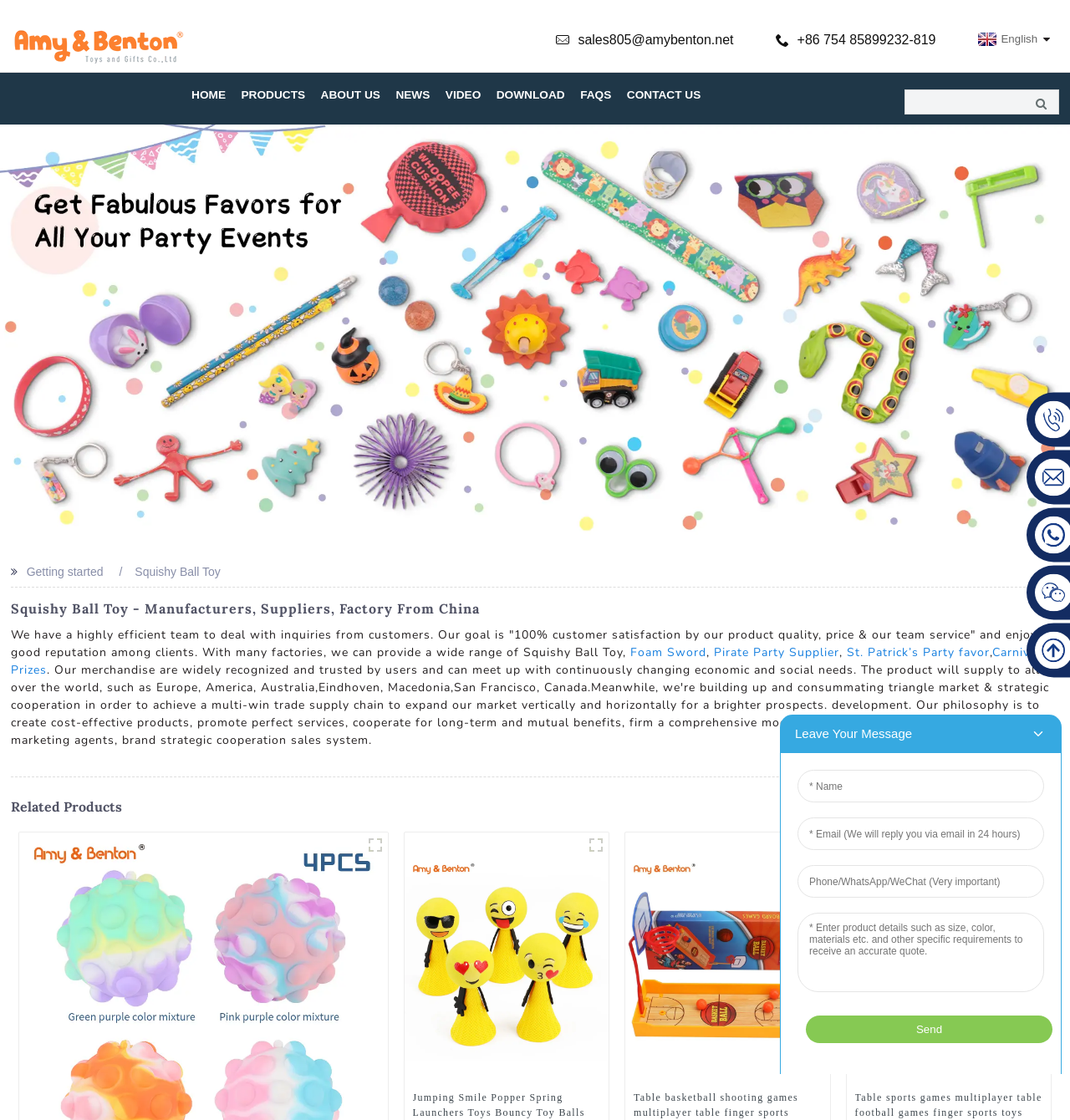Predict the bounding box for the UI component with the following description: "St. Patrick’s Party favor".

[0.791, 0.575, 0.925, 0.589]